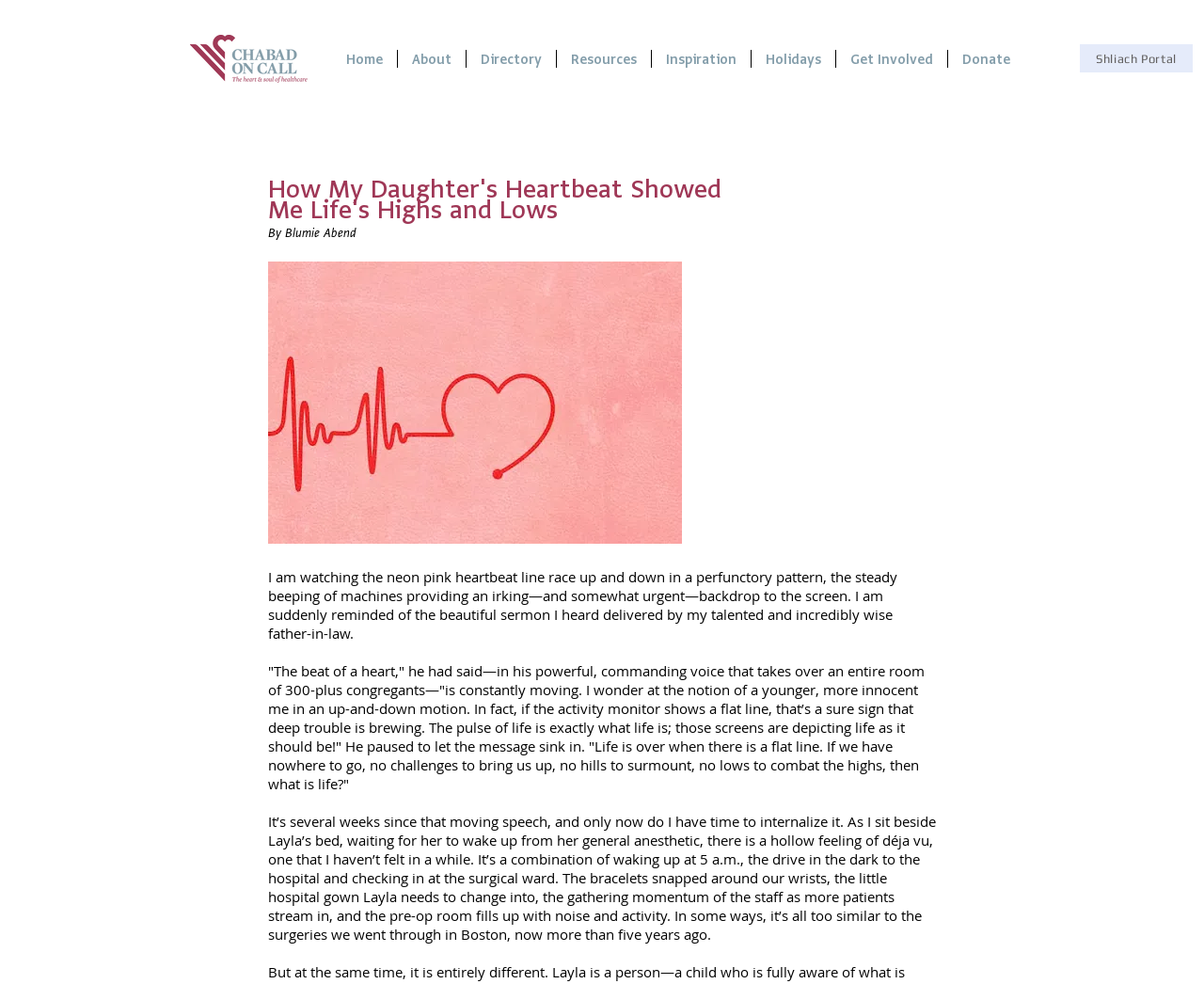Bounding box coordinates must be specified in the format (top-left x, top-left y, bottom-right x, bottom-right y). All values should be floating point numbers between 0 and 1. What are the bounding box coordinates of the UI element described as: Inspiration

[0.541, 0.051, 0.623, 0.069]